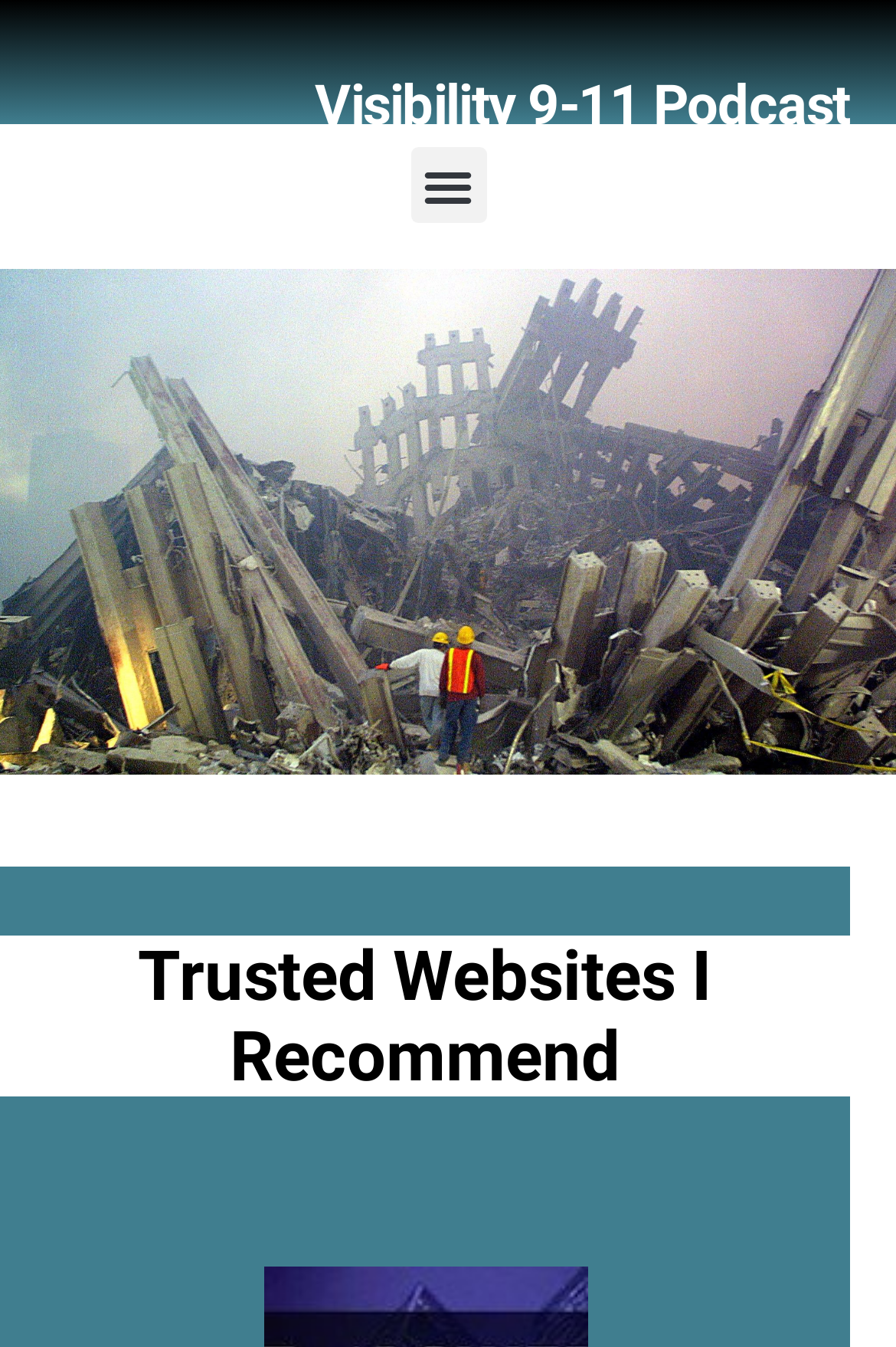What is the name of the podcast?
Provide a detailed answer to the question, using the image to inform your response.

The answer can be found by looking at the heading element on the webpage, which contains the text 'Visibility 9-11 Podcast'. This heading is likely to be the title of the podcast.